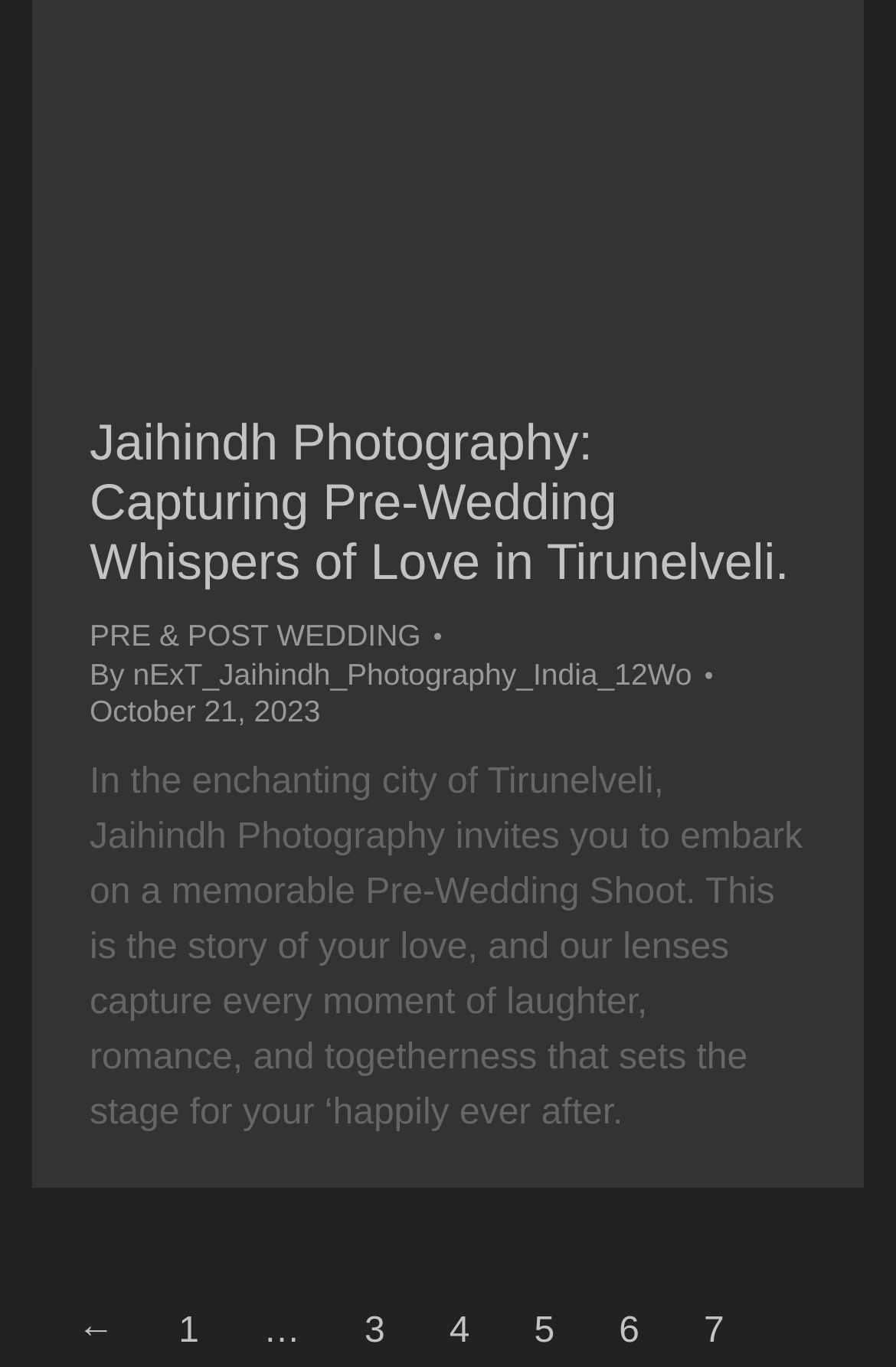When was the blog post published?
Examine the image closely and answer the question with as much detail as possible.

The link element with the text 'October 21, 2023' suggests that the blog post was published on this date.